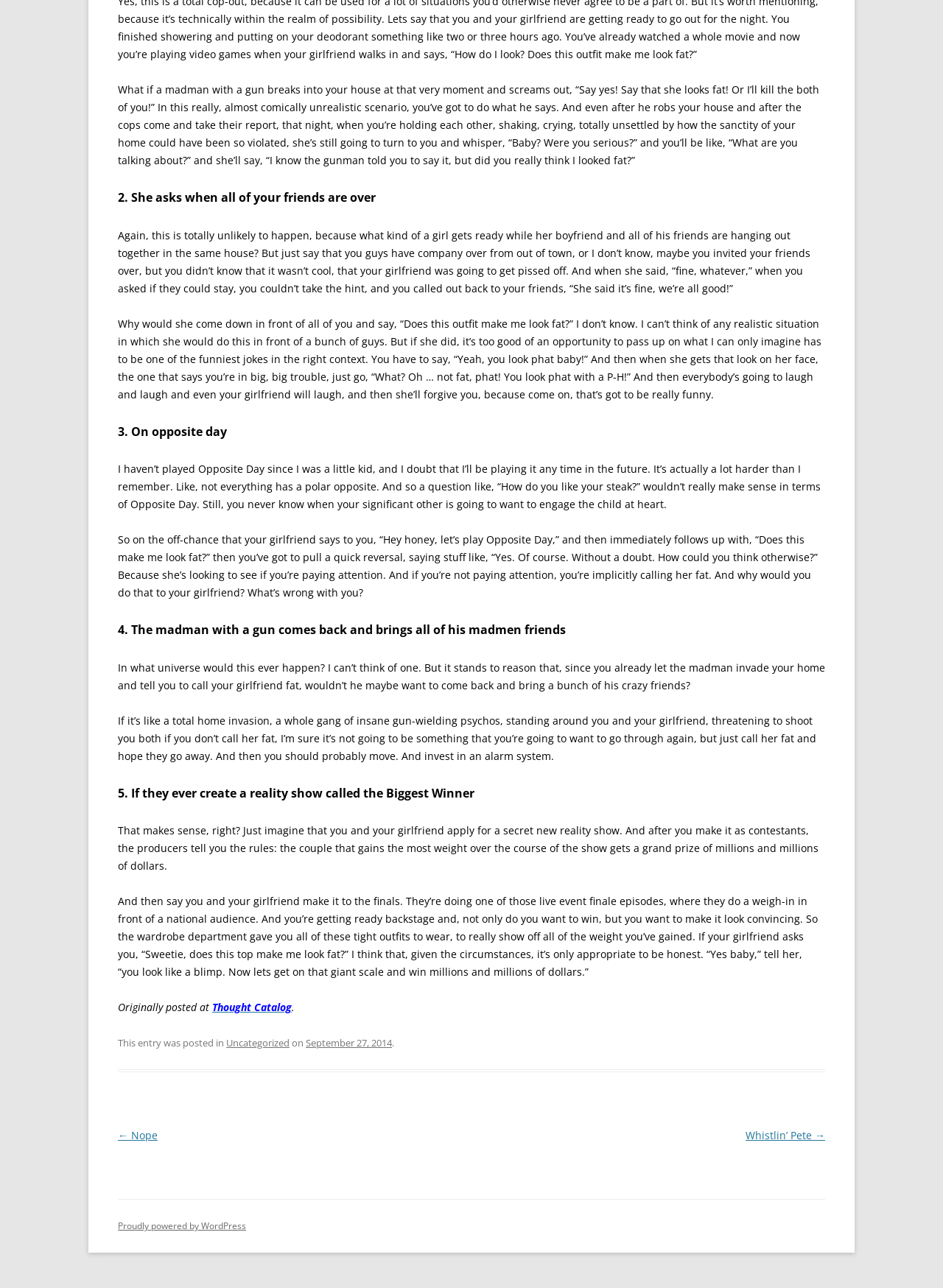Predict the bounding box of the UI element that fits this description: "@ Oregon State".

None